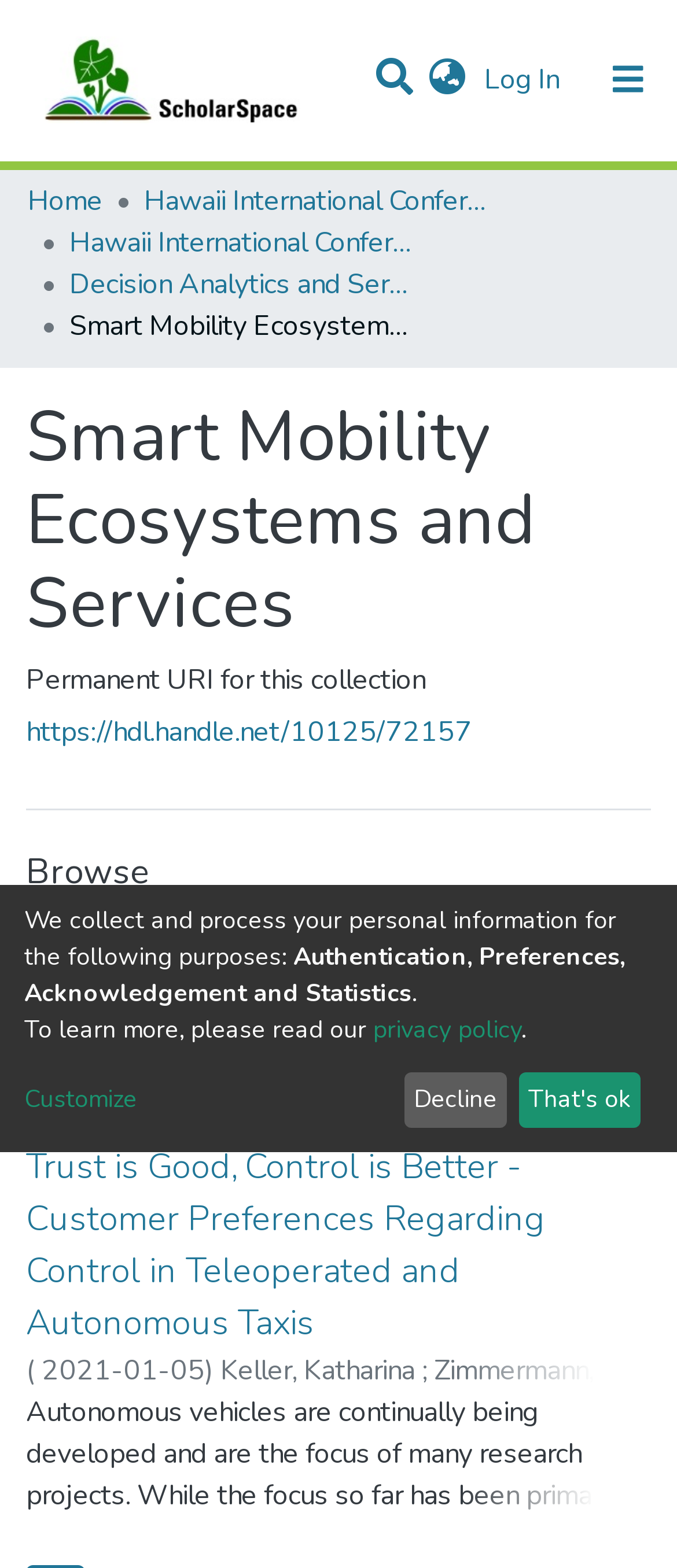Please specify the bounding box coordinates for the clickable region that will help you carry out the instruction: "Search for something".

[0.539, 0.029, 0.616, 0.071]